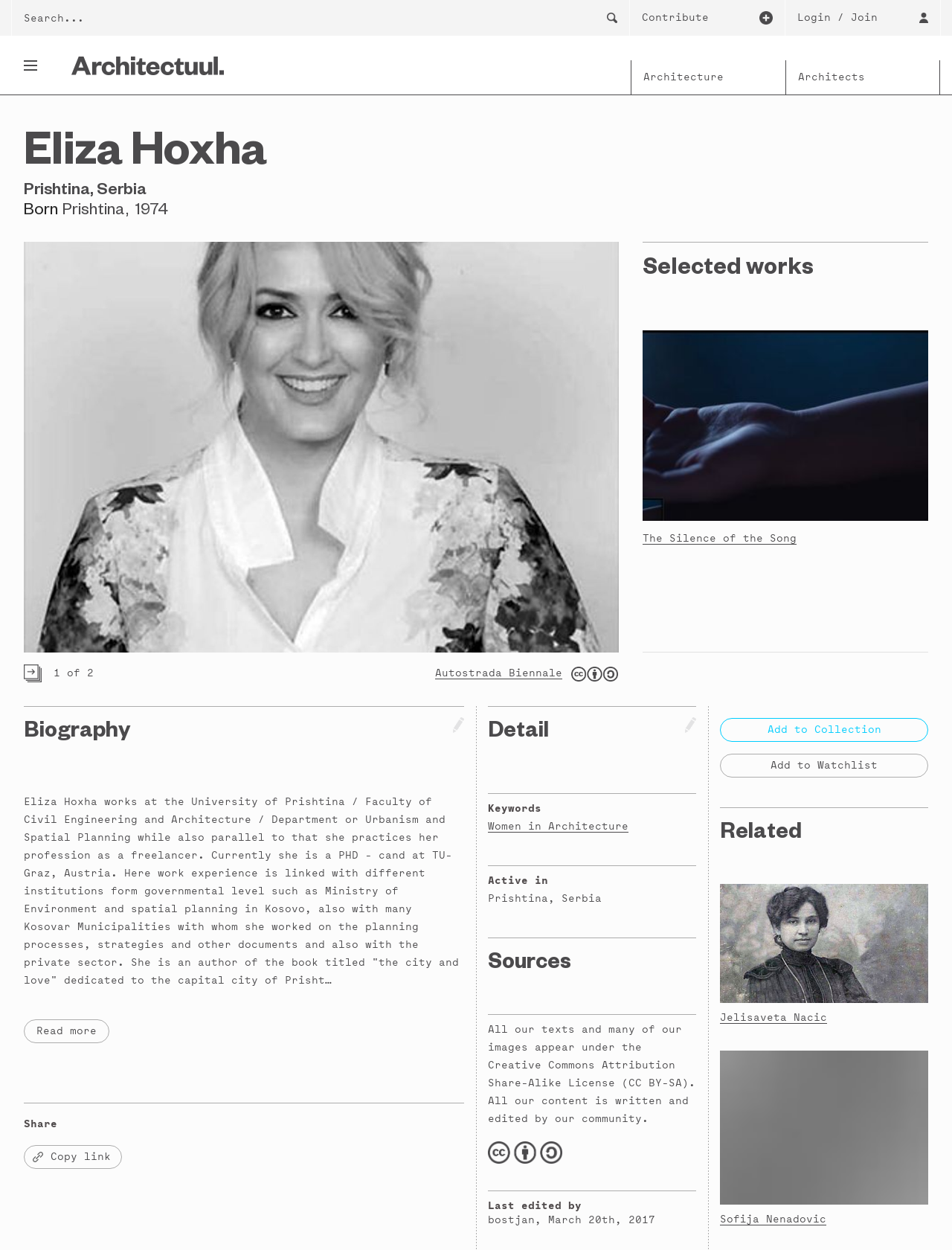Please find the bounding box coordinates of the element that needs to be clicked to perform the following instruction: "Search for architects". The bounding box coordinates should be four float numbers between 0 and 1, represented as [left, top, right, bottom].

[0.025, 0.0, 0.623, 0.029]